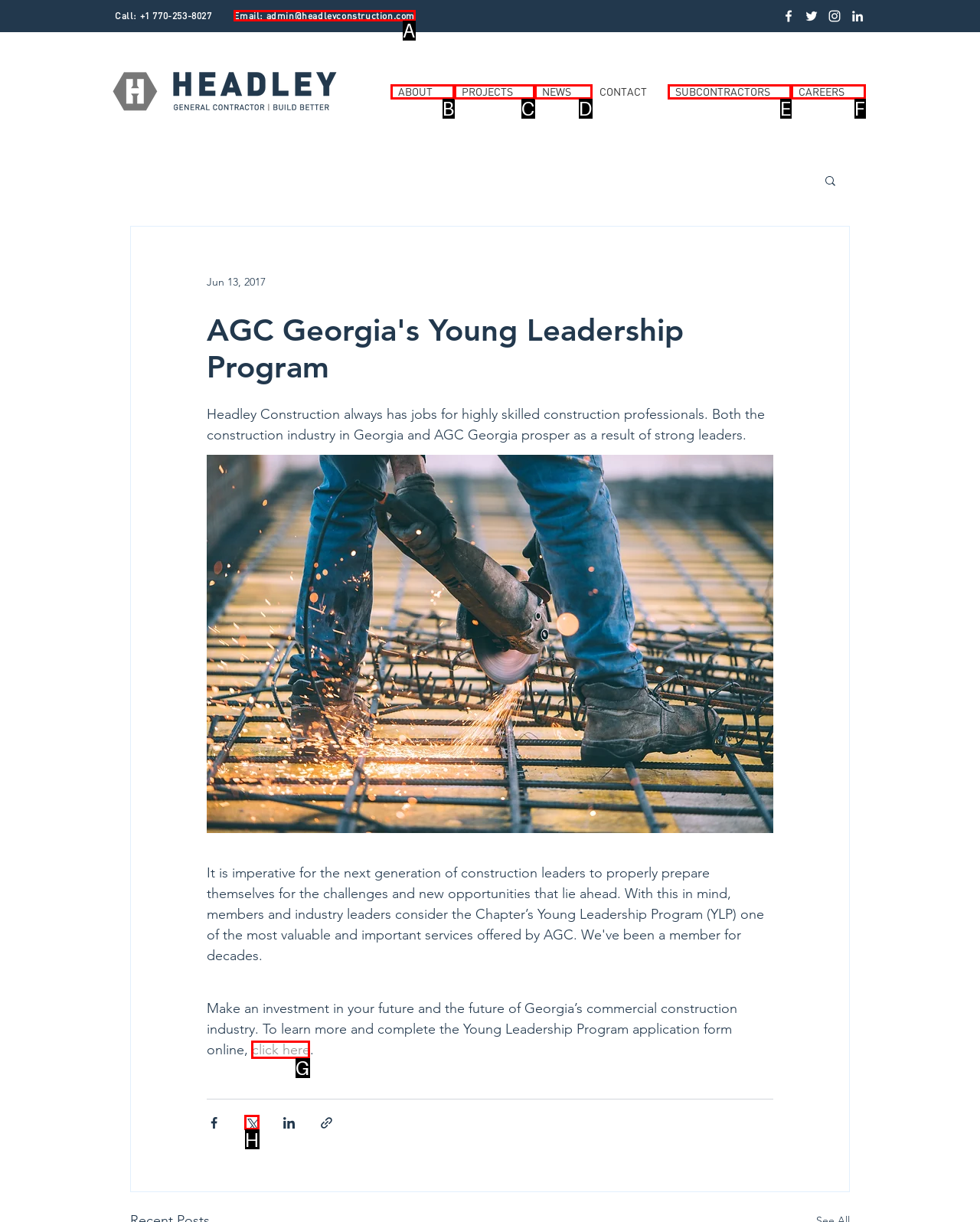Choose the HTML element that should be clicked to accomplish the task: Learn more about the Young Leadership Program. Answer with the letter of the chosen option.

G